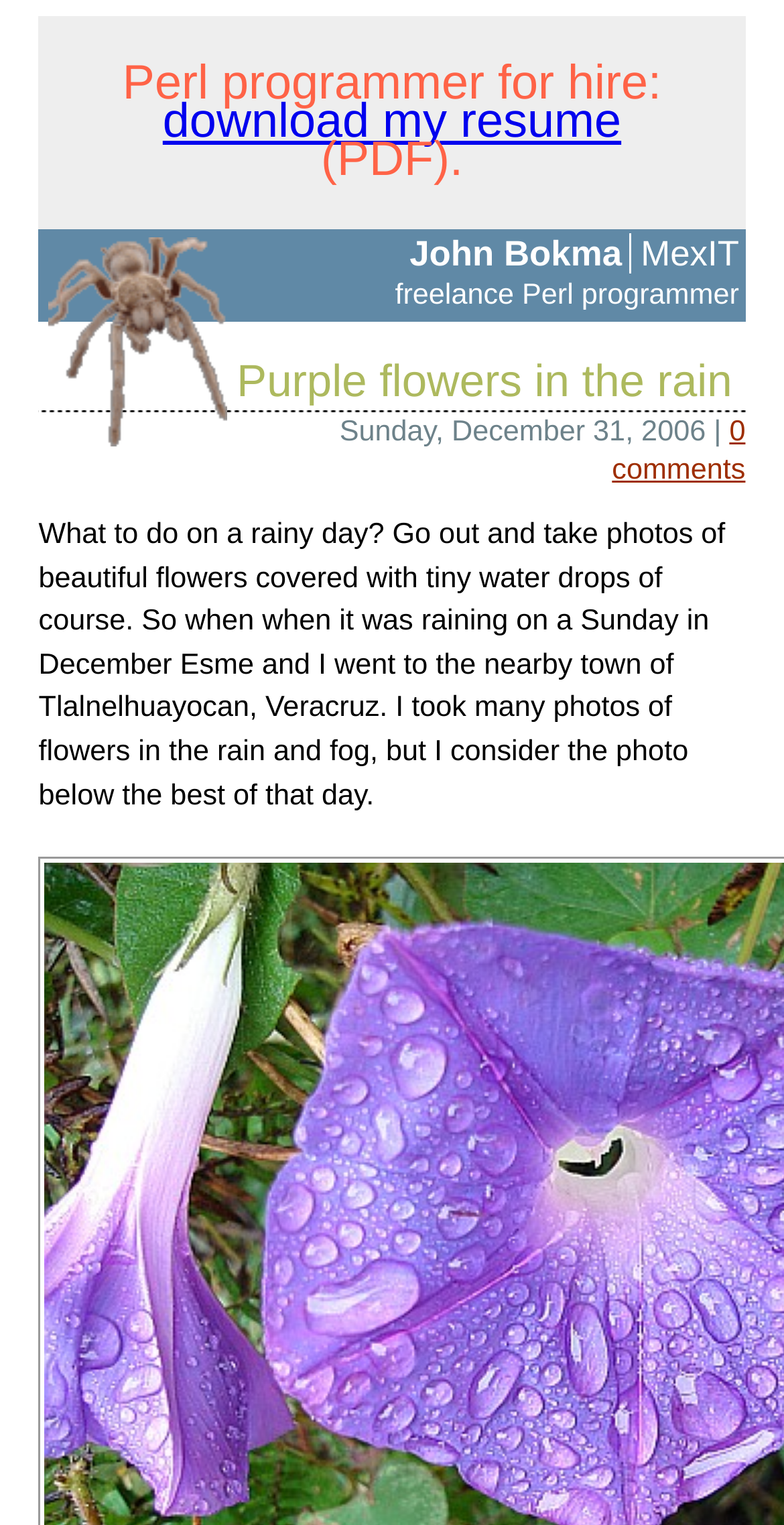Determine the main headline from the webpage and extract its text.

Purple flowers in the rain